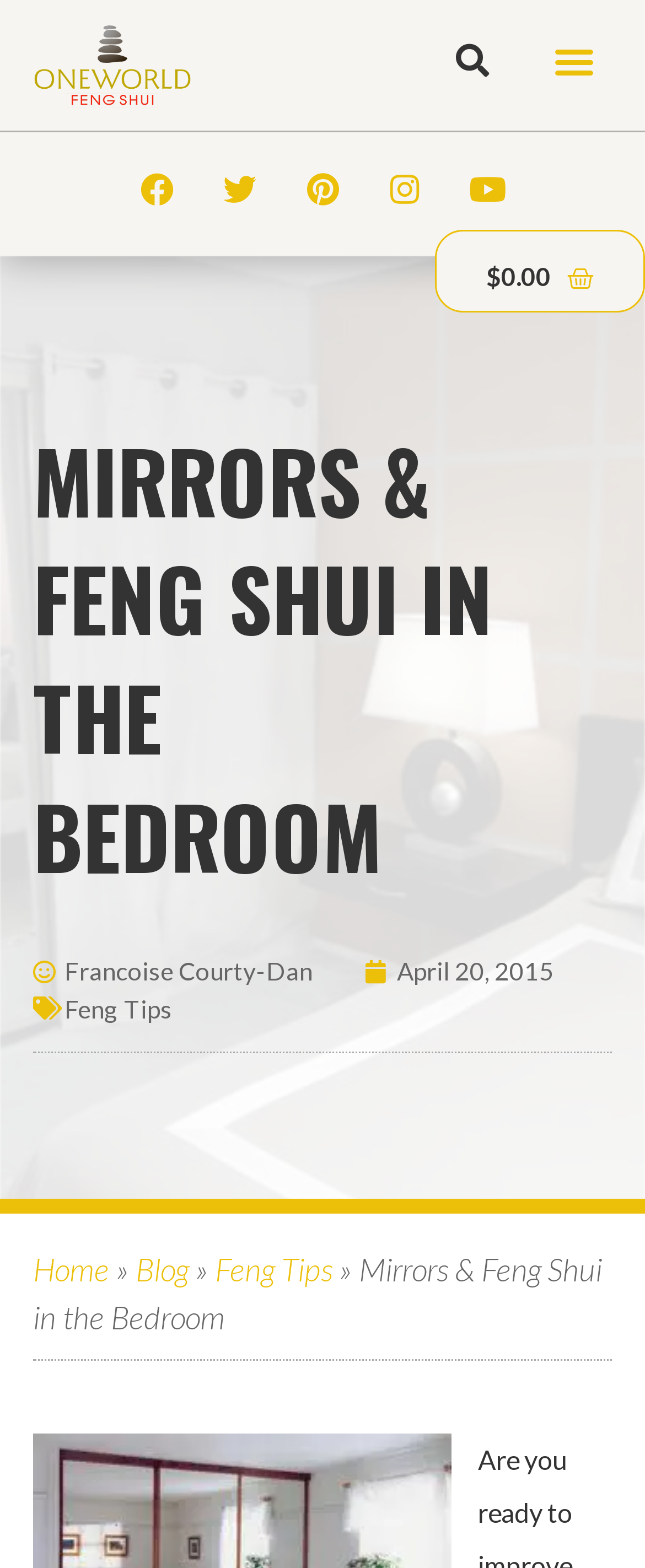Please find and report the bounding box coordinates of the element to click in order to perform the following action: "Toggle the menu". The coordinates should be expressed as four float numbers between 0 and 1, in the format [left, top, right, bottom].

[0.843, 0.02, 0.939, 0.06]